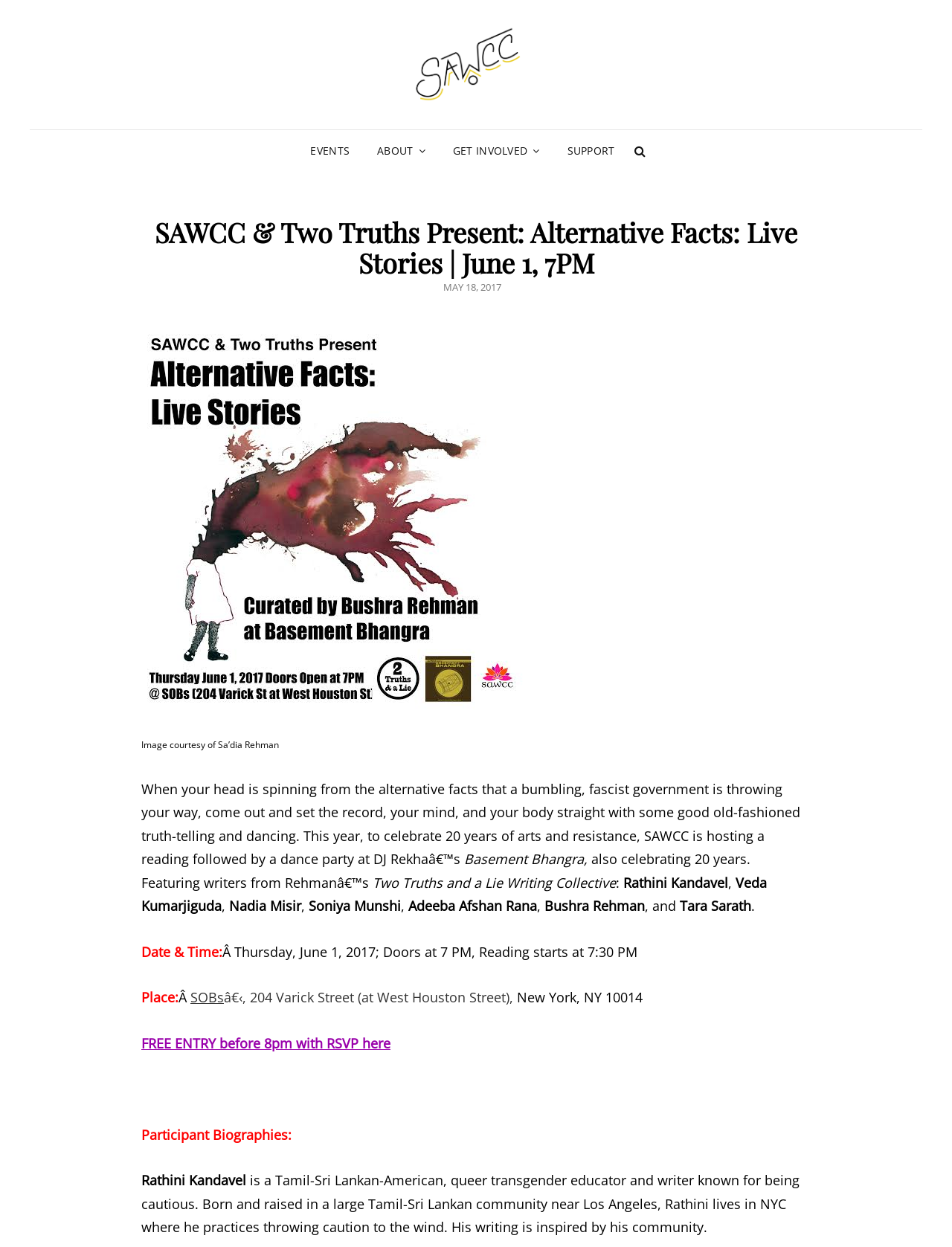Provide a thorough description of this webpage.

This webpage is about an event organized by the South Asian Womxn's Creative Collective (SAWCC) in collaboration with Two Truths, titled "Alternative Facts: Live Stories" on June 1, 7PM. 

At the top of the page, there is a logo of SAWCC, which is also a link to the collective's website. Below the logo, there is a navigation menu with links to "EVENTS", "ABOUT", "GET INVOLVED", and "SUPPORT". 

On the left side of the page, there is a search button. When expanded, it displays a header with the event title and a brief description of the event. 

The main content of the page is divided into sections. The first section describes the event, which is a reading followed by a dance party, celebrating 20 years of arts and resistance. The event features writers from the Two Truths and a Lie Writing Collective, including Rathini Kandavel, Veda Kumarjiguda, Nadia Misir, Soniya Munshi, Adeeba Afshan Rana, Bushra Rehman, and Tara Sarath. 

Below the event description, there are details about the event, including the date, time, location, and entry information. The location is SOBs, 204 Varick Street, New York, NY 10014. 

Finally, there is a section dedicated to participant biographies, starting with Rathini Kandavel, who is a Tamil-Sri Lankan-American, queer transgender educator and writer.